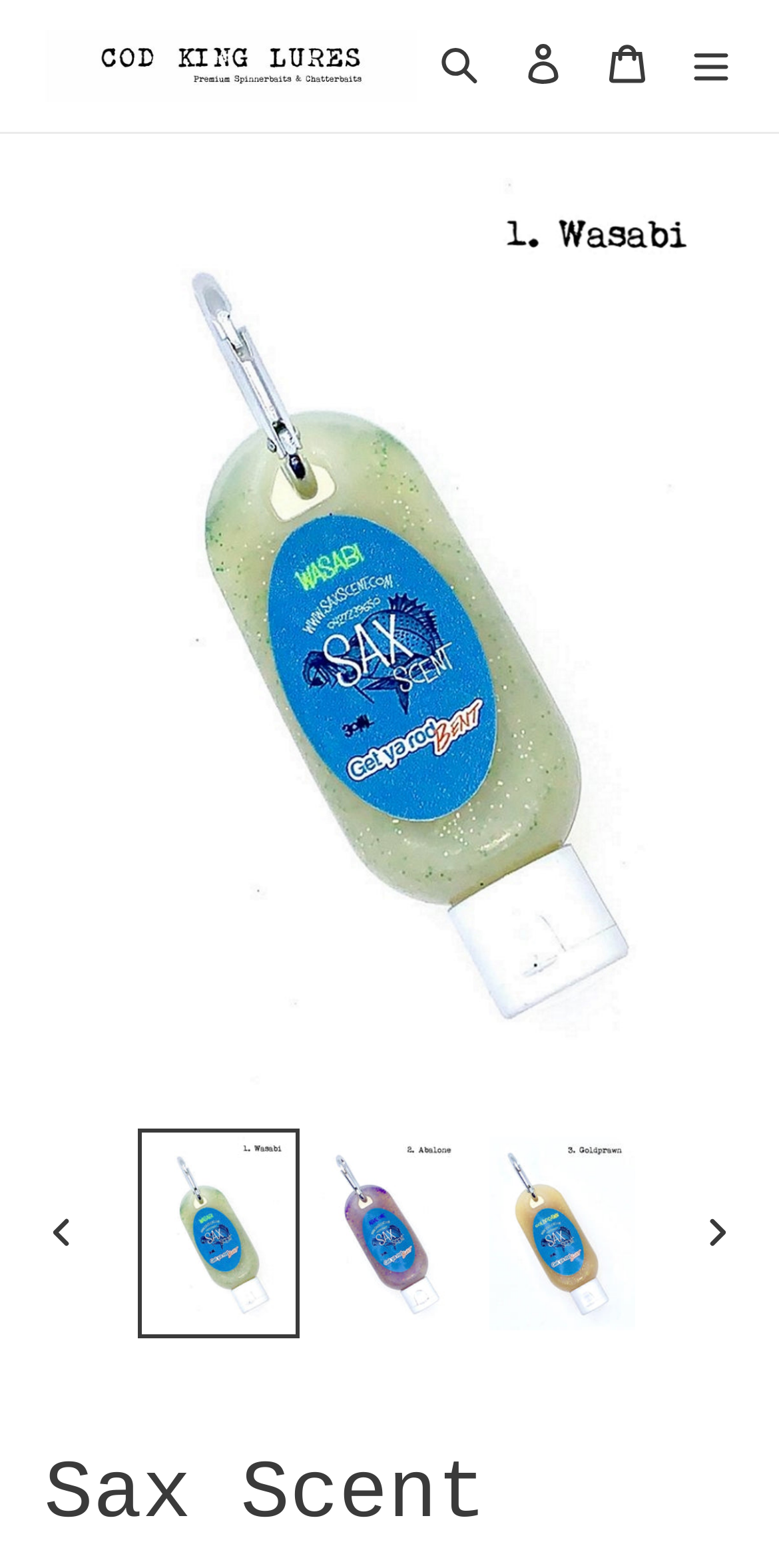Locate the bounding box coordinates of the area where you should click to accomplish the instruction: "Log in to the account".

[0.644, 0.012, 0.751, 0.072]